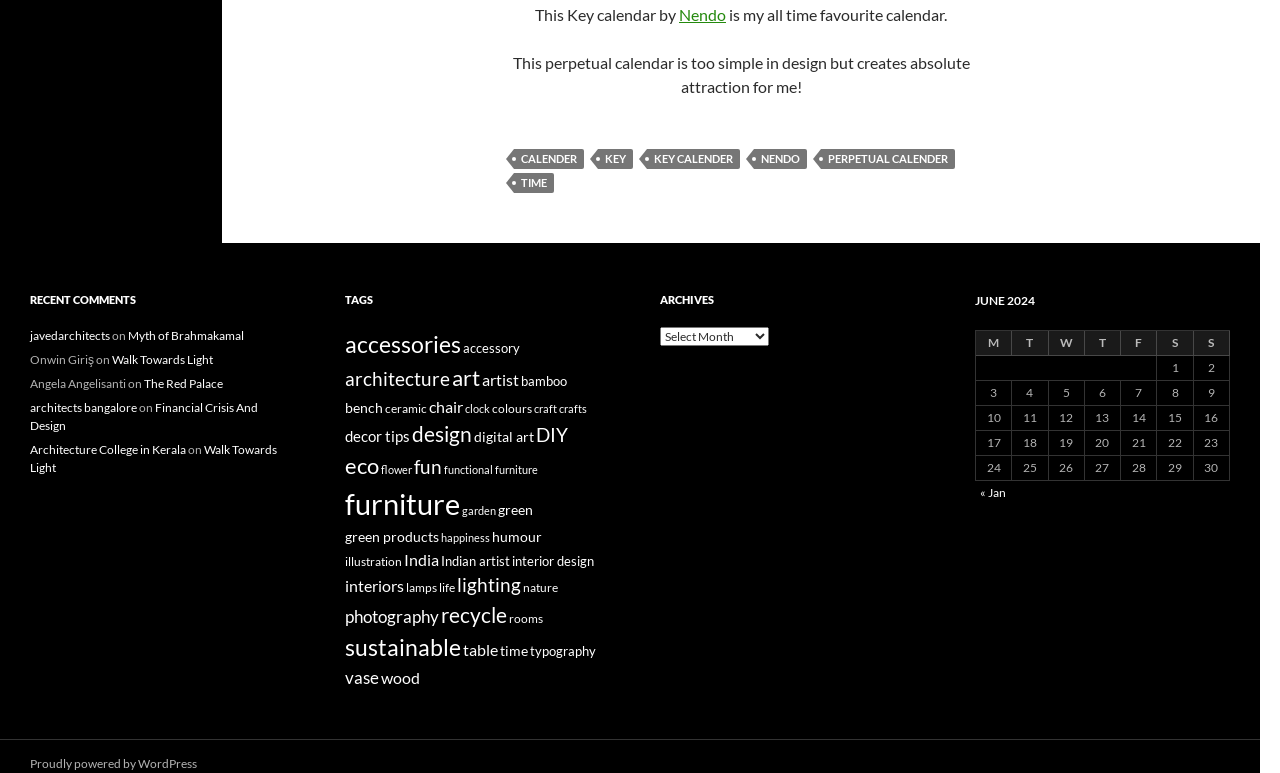Determine the bounding box for the UI element that matches this description: "Youtube".

None